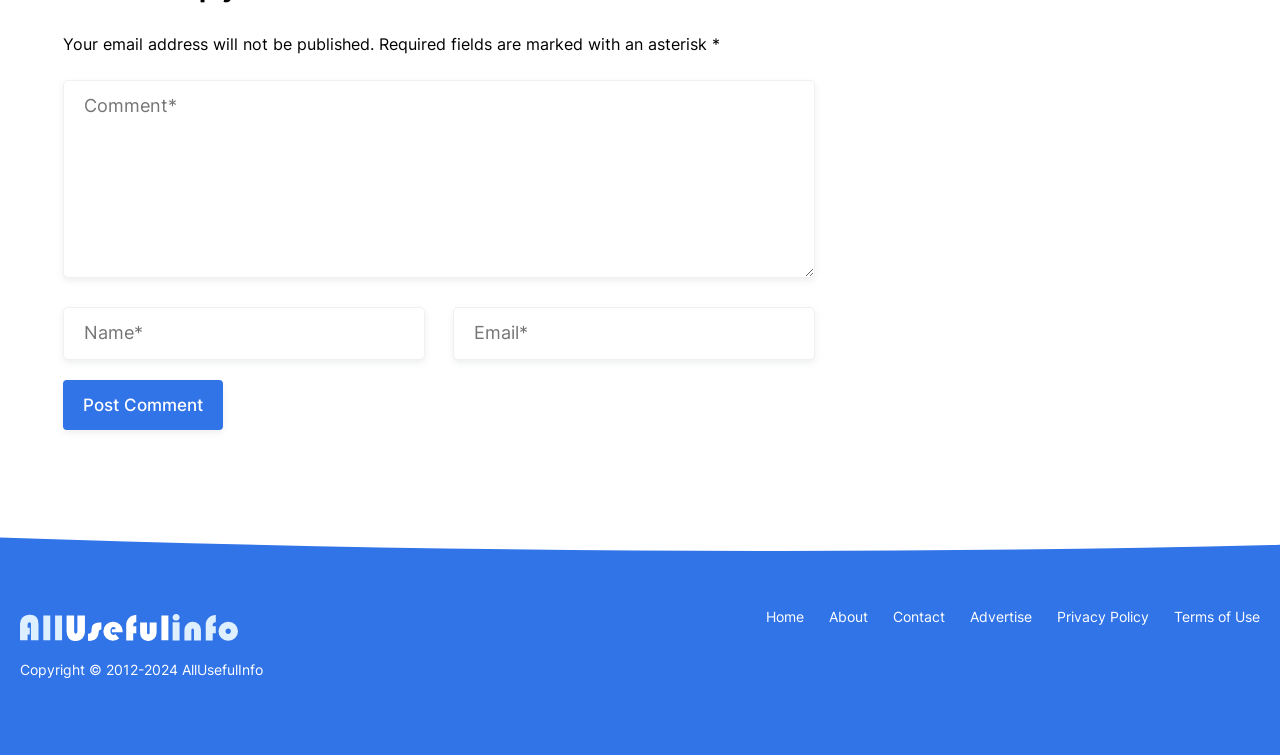Give a concise answer using one word or a phrase to the following question:
What is the button text below the textboxes?

Post Comment